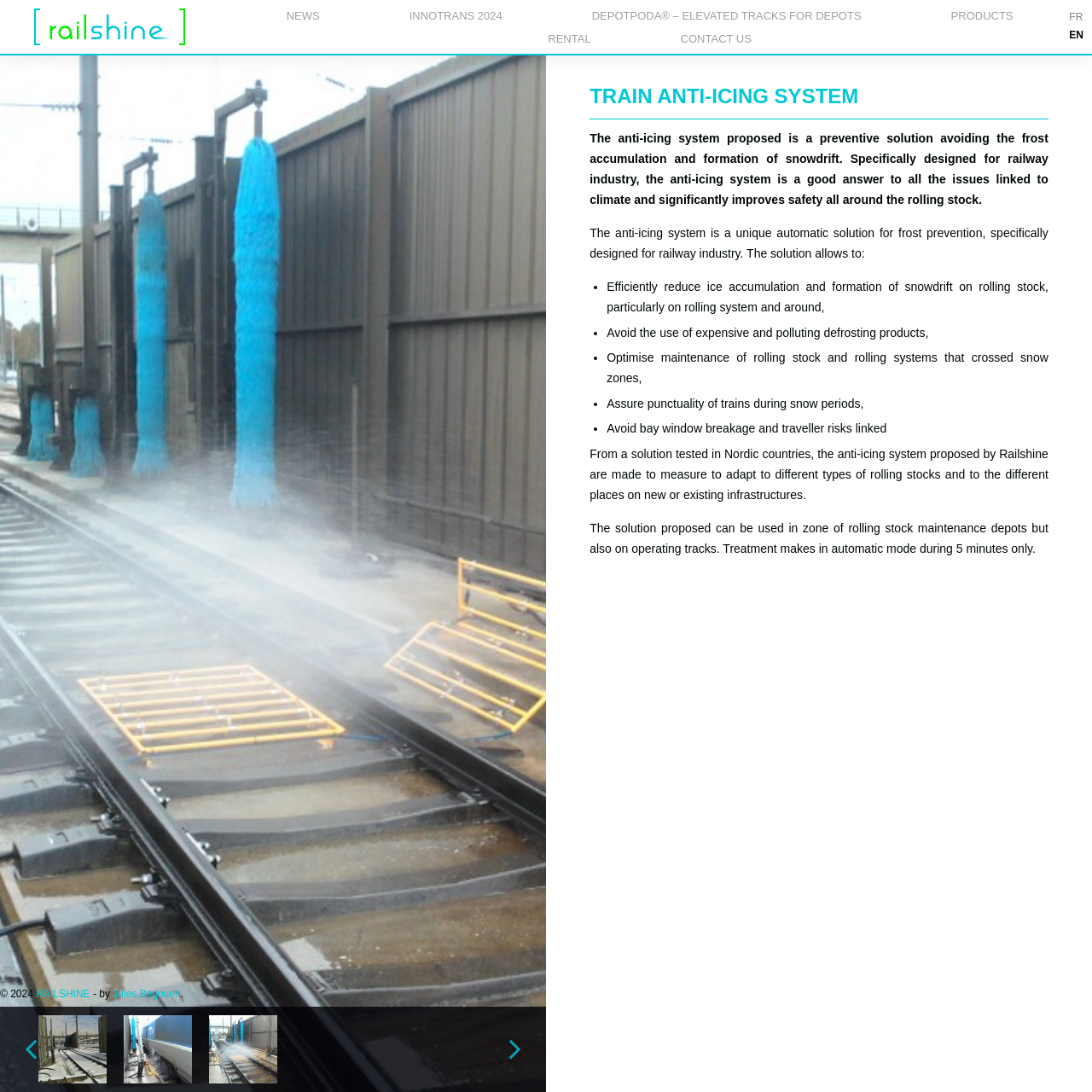Given the description of the UI element: "title="Station ferroviaire anitgivre préventif"", predict the bounding box coordinates in the form of [left, top, right, bottom], with each value being a float between 0 and 1.

[0.191, 0.93, 0.269, 0.992]